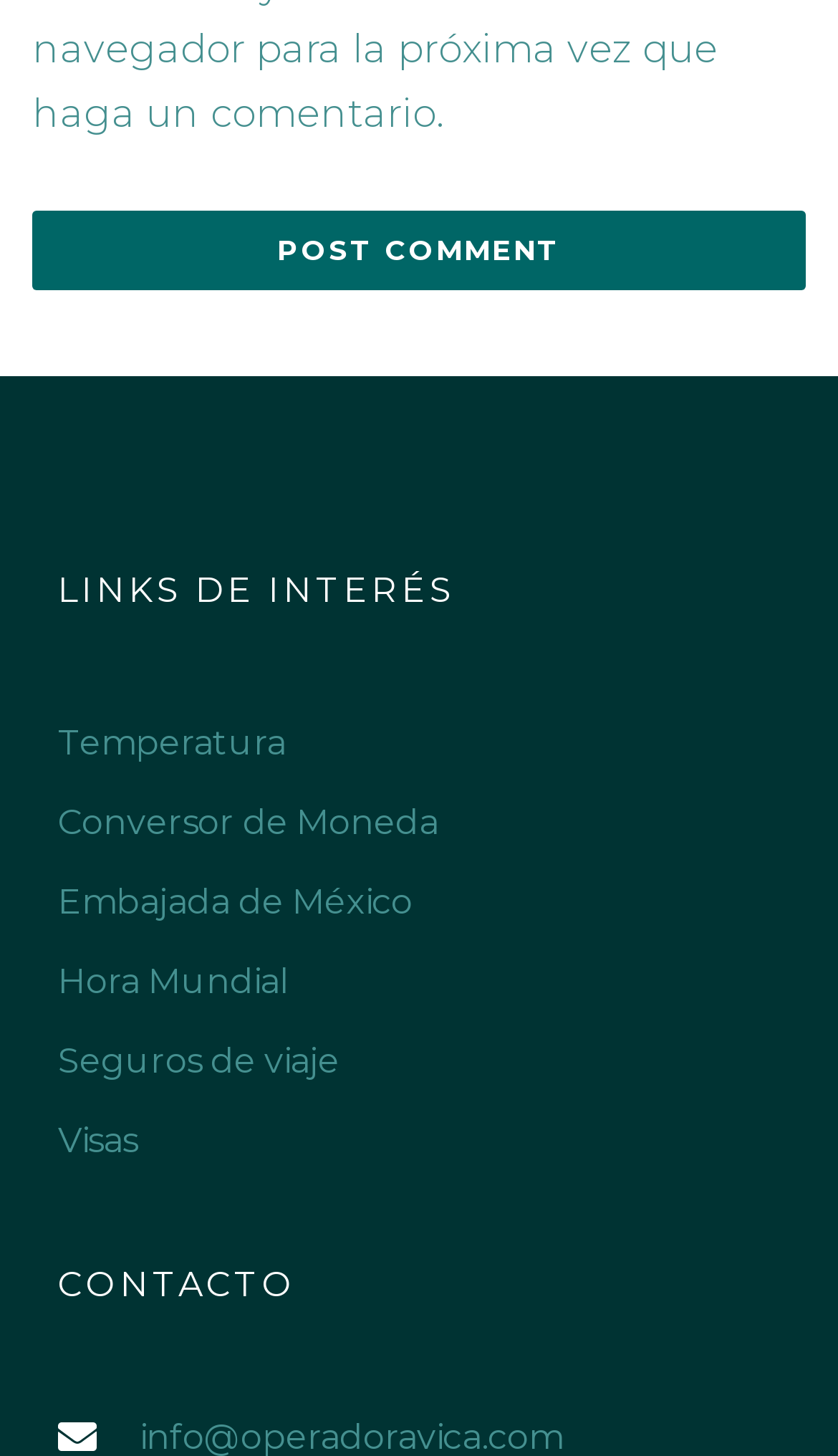Provide the bounding box coordinates for the UI element that is described as: "Hora Mundial".

[0.069, 0.662, 0.346, 0.688]